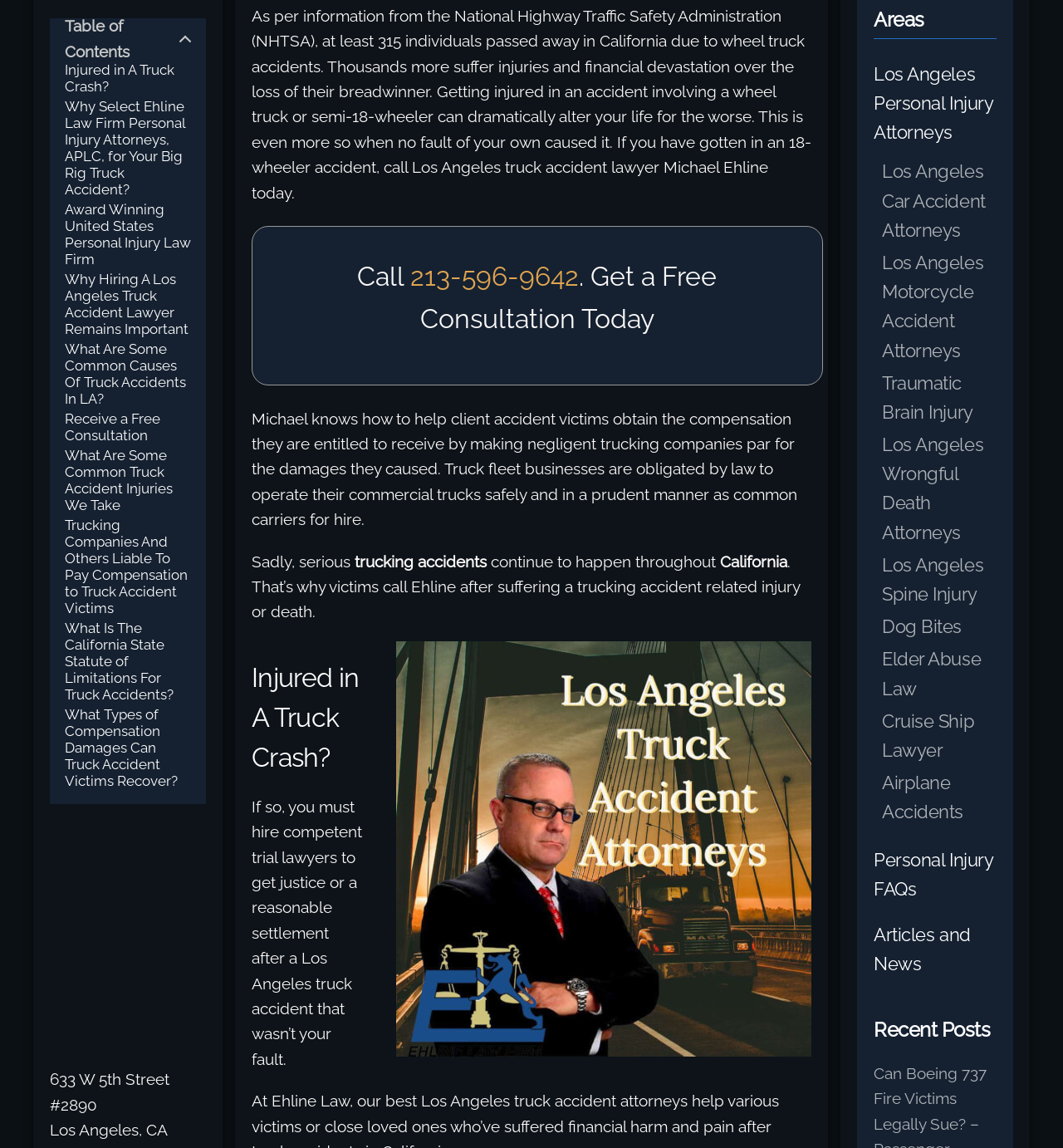What is the address of Ehline Law Firm?
Refer to the image and provide a thorough answer to the question.

The address of Ehline Law Firm is mentioned in the static text element with the coordinates [0.047, 0.932, 0.159, 0.97], which is '633 W 5th Street #2890'.